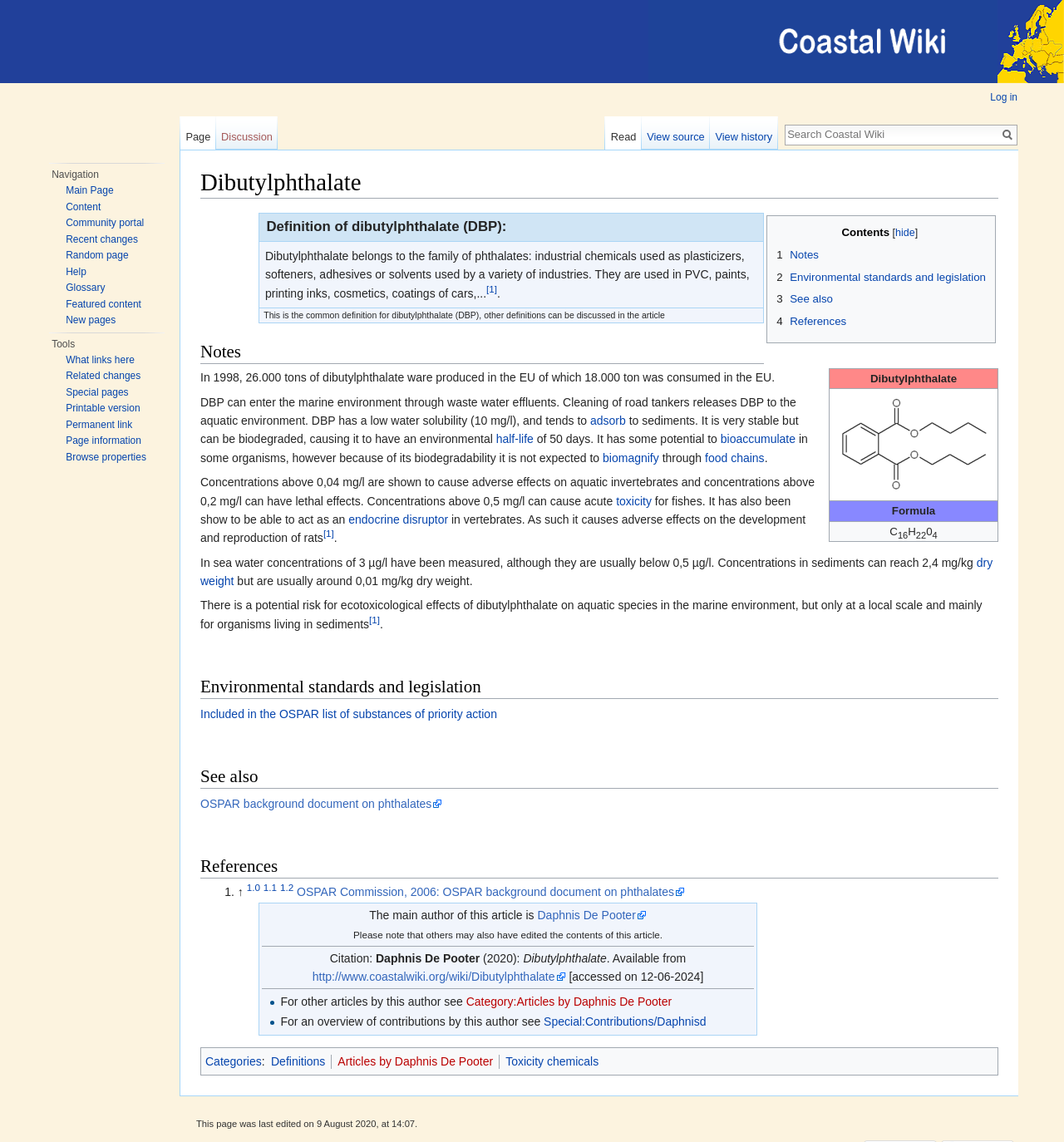Identify the bounding box coordinates of the HTML element based on this description: "2 Environmental standards and legislation".

[0.728, 0.237, 0.928, 0.248]